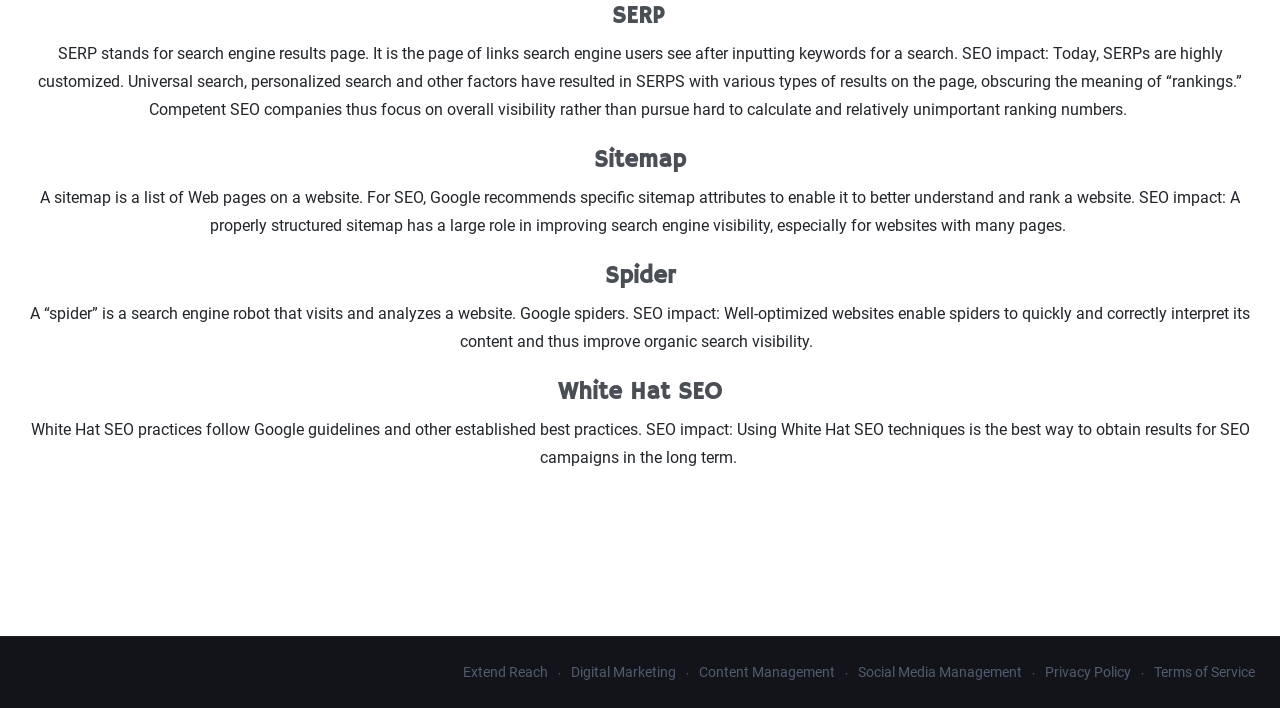Identify the bounding box coordinates for the UI element described as: "Terms of Service". The coordinates should be provided as four floats between 0 and 1: [left, top, right, bottom].

[0.898, 0.937, 0.984, 0.961]